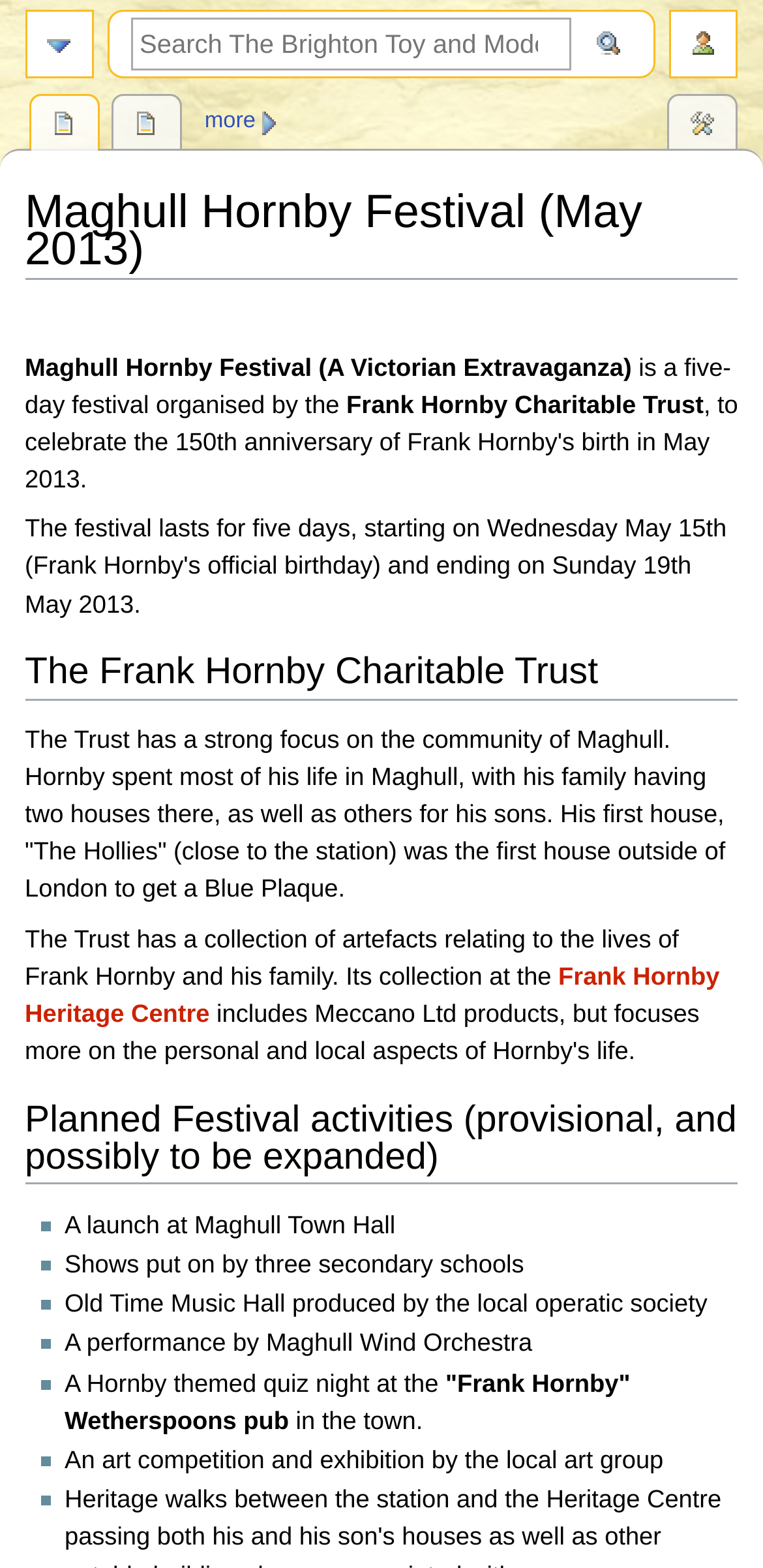Determine the bounding box coordinates (top-left x, top-left y, bottom-right x, bottom-right y) of the UI element described in the following text: Frank Hornby Heritage Centre

[0.033, 0.614, 0.943, 0.655]